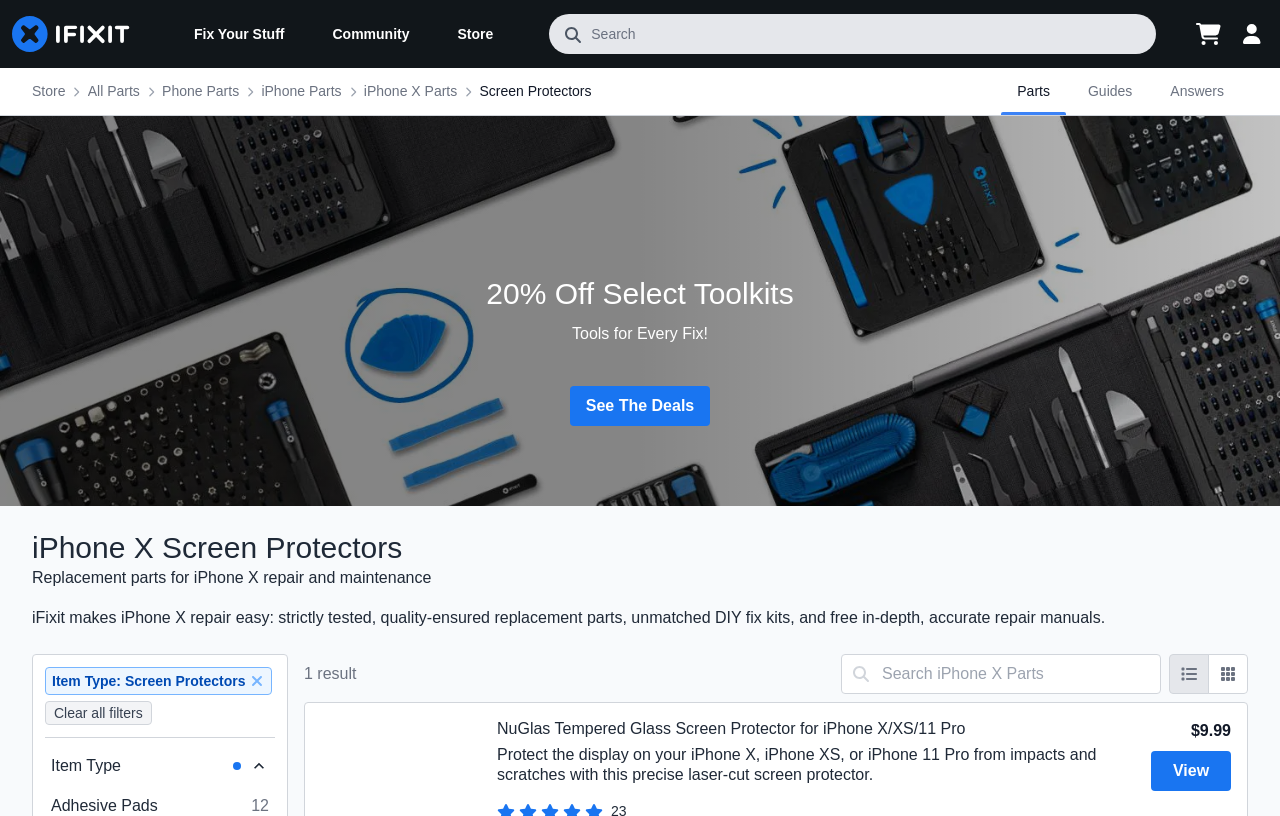Provide an in-depth description of the elements and layout of the webpage.

The webpage is about iPhone X screen protectors on the iFixit website. At the top left, there is a link to go to the homepage, accompanied by an image. A horizontal menubar is located below, containing menu items such as "Fix Your Stuff", "Community", and "Store". 

To the right of the menubar, there is a search textbox and a button to open the cart. A link to log in is situated at the top right corner. 

Below the menubar, a navigation breadcrumb is displayed, showing the path "Store" > "All Parts" > "Phone Parts" > "iPhone Parts" > "iPhone X Parts" > "Screen Protectors". 

The main content of the webpage is divided into sections. The first section has a heading "20% Off Select Toolkits" and a brief description "Tools for Every Fix!". A link to "See The Deals" is provided below. 

The next section is about iPhone X screen protectors, with a heading and a subheading describing the product. A brief introduction to iFixit's iPhone X repair services is also provided. 

Below this, there is a filter section where users can select item types. The current selected item type is "Screen Protectors". Users can remove this filter or clear all filters. 

The main product list is displayed below, with a search textbox and buttons to switch between list and grid views. The first product listed is the "NuGlas Tempered Glass Screen Protector for iPhone X/XS/11 Pro", with a brief description, sale price, and a link to view more details.